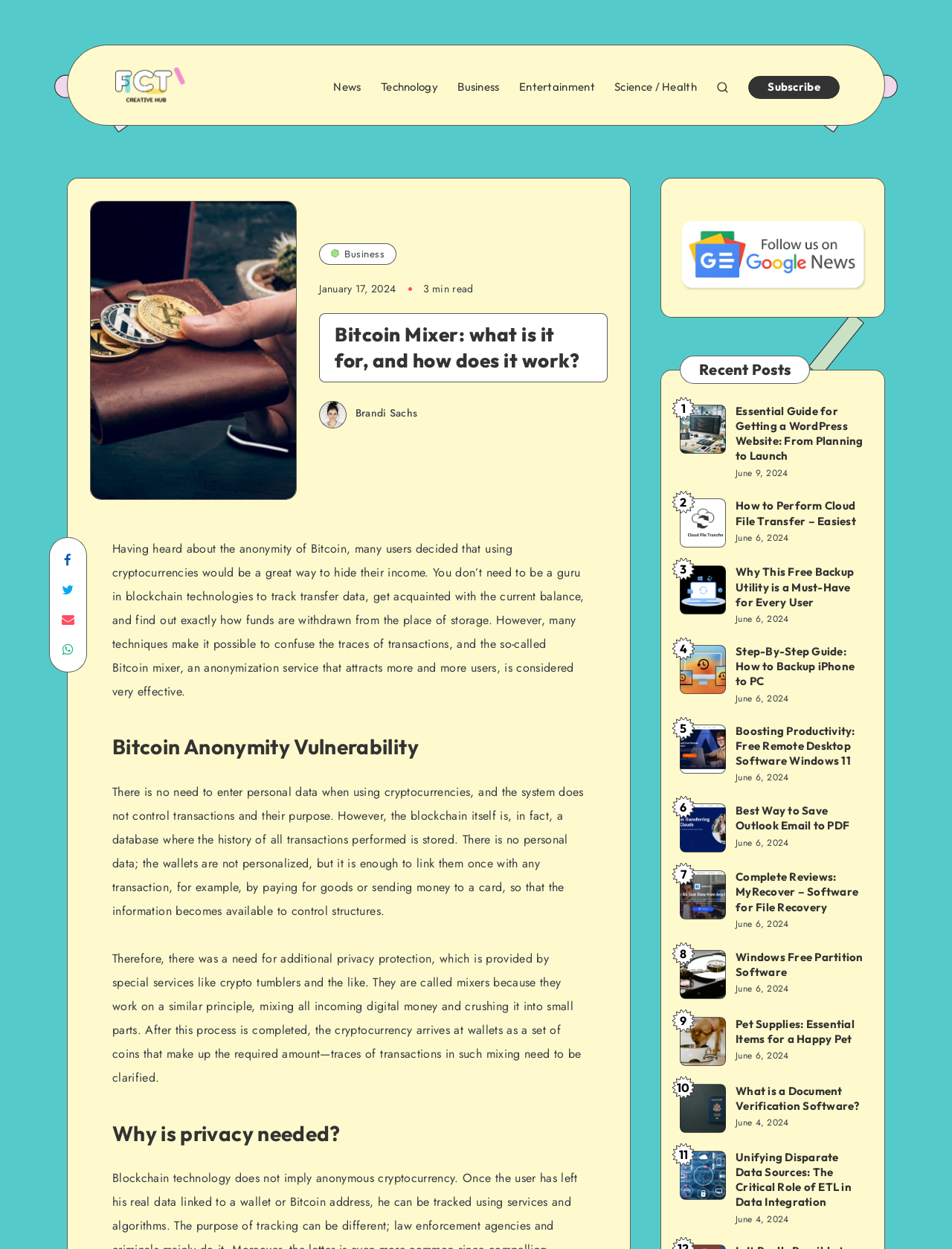Pinpoint the bounding box coordinates of the element that must be clicked to accomplish the following instruction: "Share on Facebook". The coordinates should be in the format of four float numbers between 0 and 1, i.e., [left, top, right, bottom].

[0.054, 0.437, 0.089, 0.46]